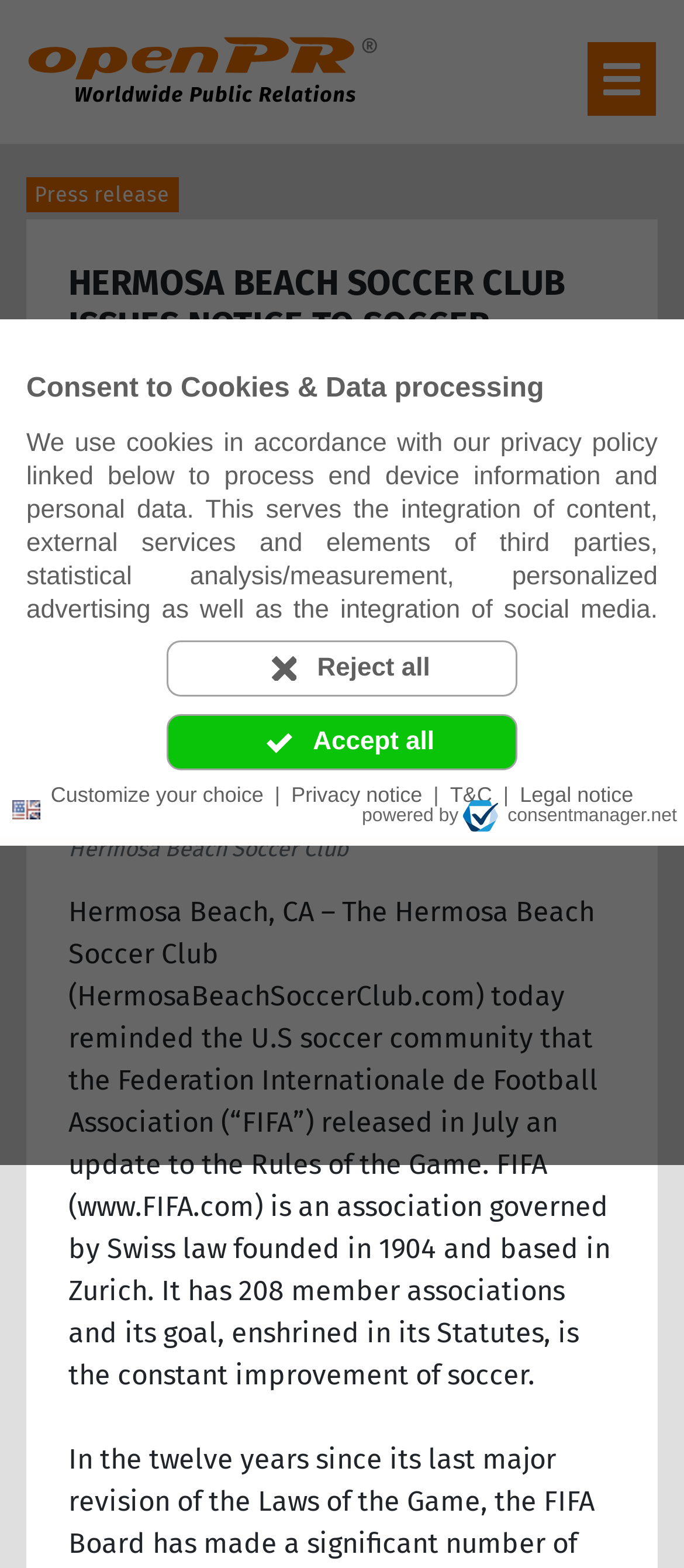Generate a thorough caption that explains the contents of the webpage.

The webpage appears to be a press release from the Hermosa Beach Soccer Club, published on openPR.com. At the top of the page, there is a dialog box for consenting to cookies and data processing, which includes a heading, a block of text explaining the use of cookies, and buttons to accept or reject all cookies. Below this dialog box, there is a link to the openPR logo.

The main content of the page is divided into sections. The first section has a heading that displays the title of the press release, "HERMOSA BEACH SOCCER CLUB ISSUES NOTICE TO SOCCER STAKEHOLDERS: FIFA RELEASES REVISED RULES OF THE GAME". Below this heading, there is a line of text indicating the date and time of the press release, followed by a link to the category "Sports".

The next section has a heading that displays the source of the press release, "Press release from: Hermosa Beach Soccer Club", which includes a link to the Hermosa Beach Soccer Club website. Below this heading, there is a link to the Hermosa Beach Soccer Club website, accompanied by an image of the club's logo.

The main body of the press release is a block of text that discusses the update to the Rules of the Game released by FIFA, including a brief description of FIFA and its goals. The text is positioned in the middle of the page, spanning almost the entire width of the page.

There are several buttons and links scattered throughout the page, including a language selection button, a link to the privacy notice, and links to the terms and conditions and legal notice. At the bottom of the page, there is a link to the consent manager's website, accompanied by an image of the consent manager's logo.